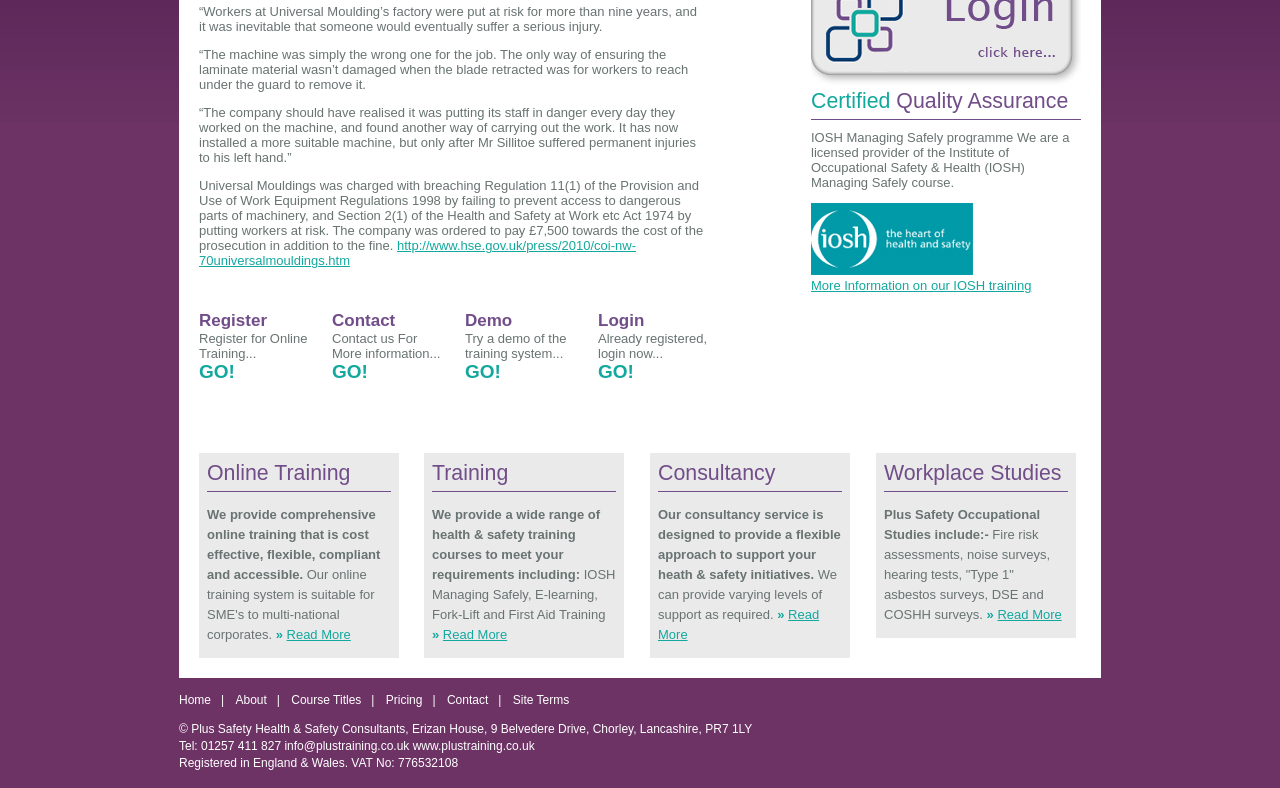Using the format (top-left x, top-left y, bottom-right x, bottom-right y), and given the element description, identify the bounding box coordinates within the screenshot: First Annual Climate Fair!

None